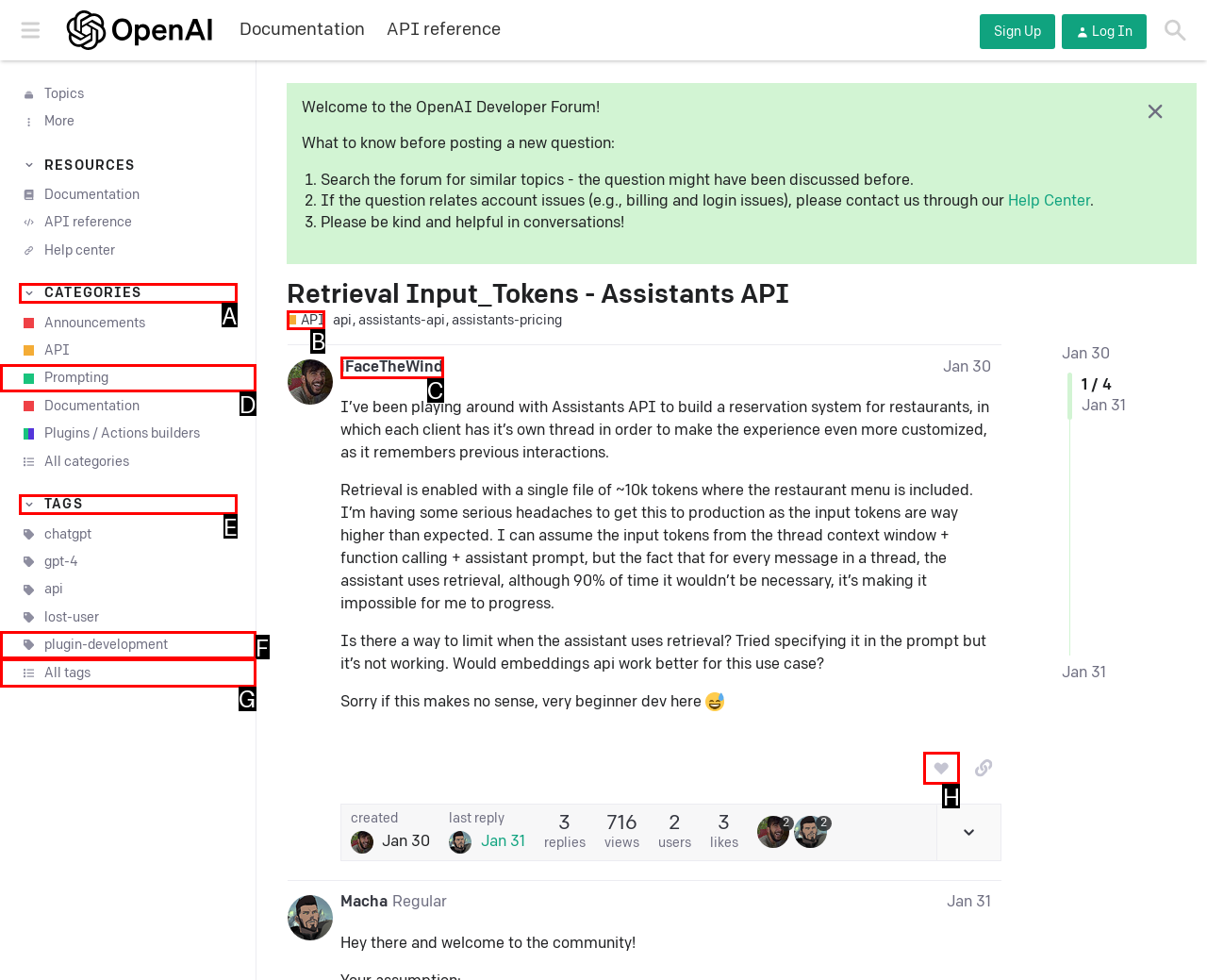From the provided choices, determine which option matches the description: title="like this post". Respond with the letter of the correct choice directly.

H